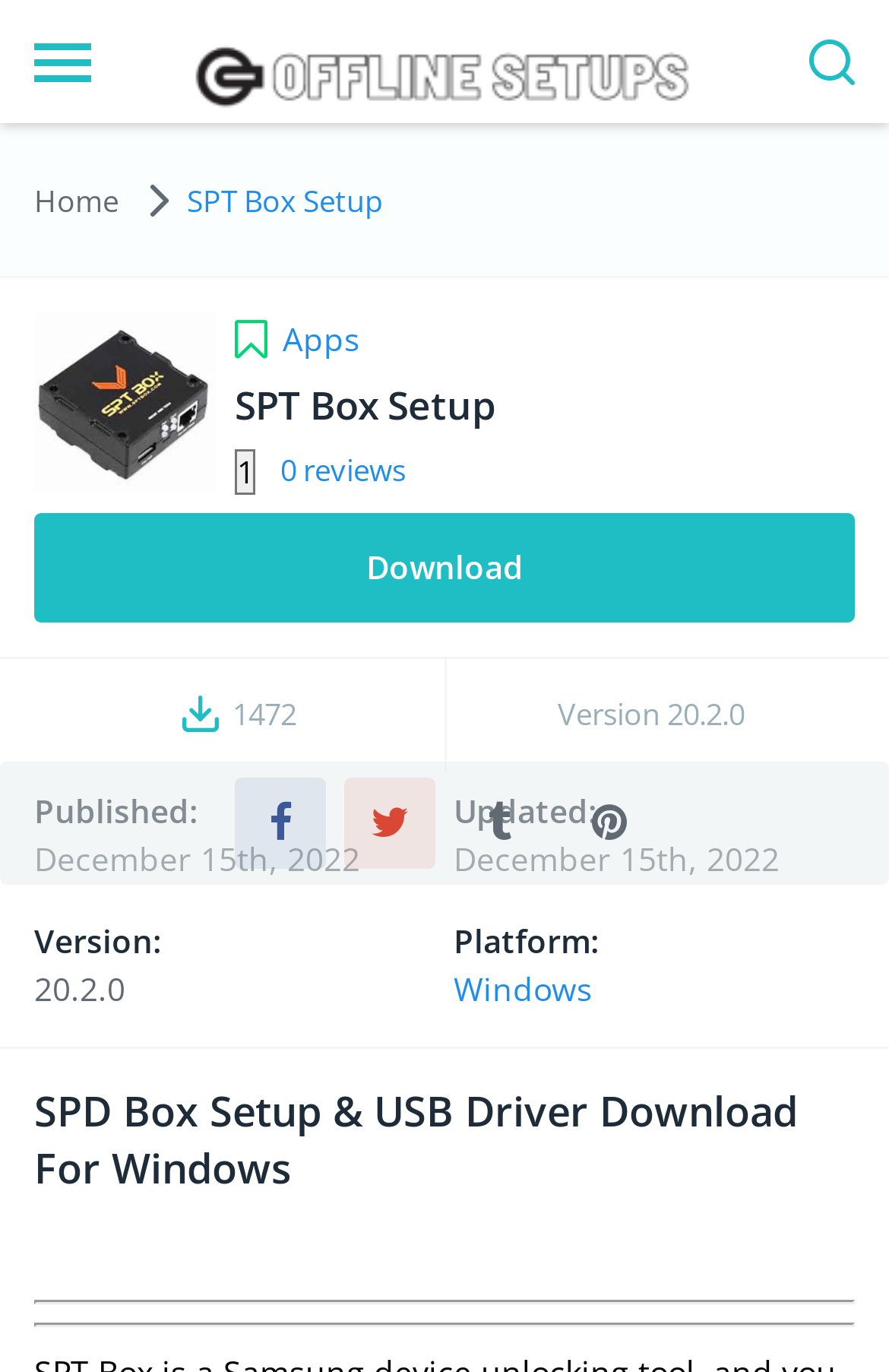Identify the main heading of the webpage and provide its text content.

SPT Box Setup